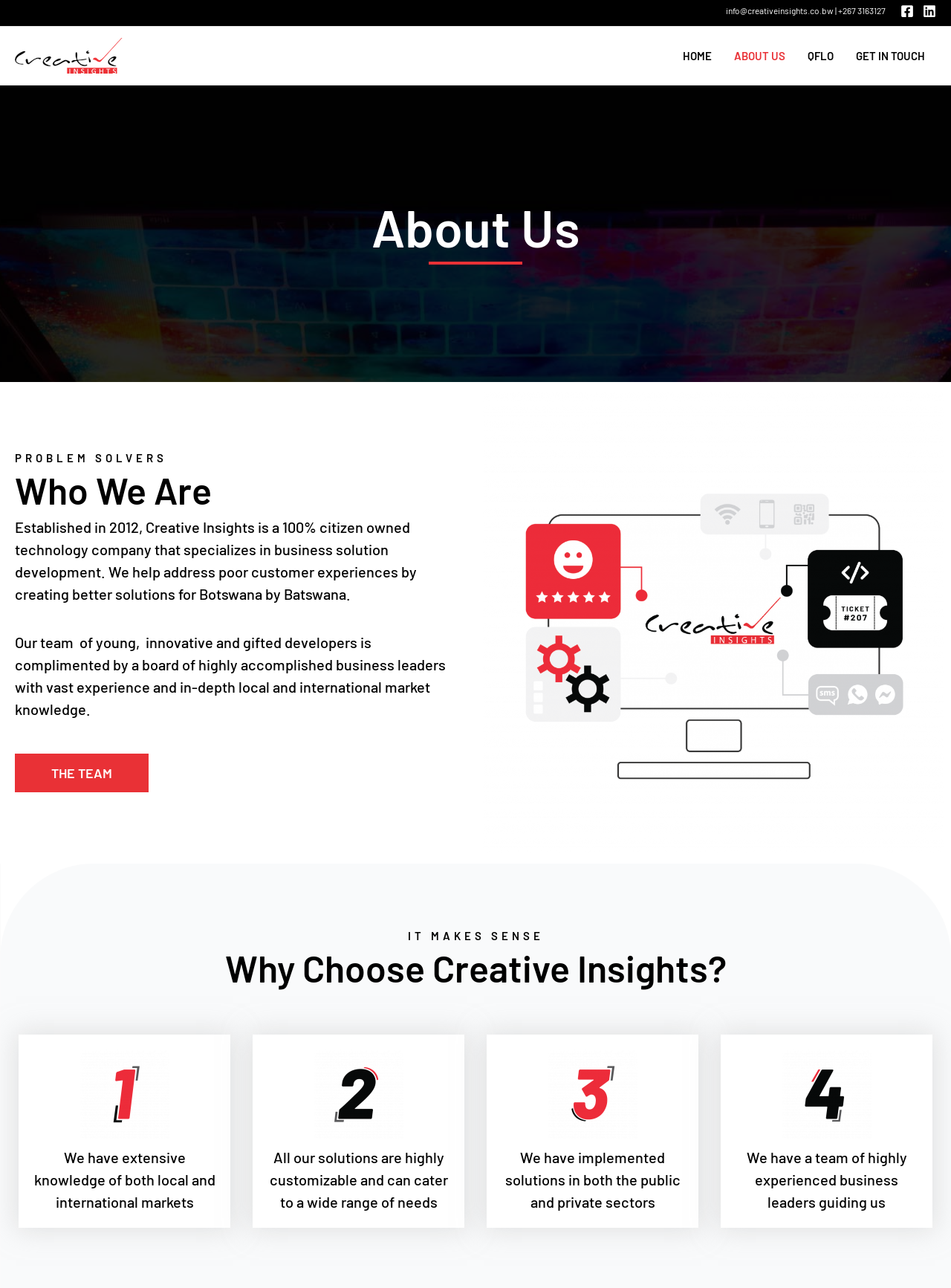Can you give a comprehensive explanation to the question given the content of the image?
What is the name of the company?

The name of the company can be found in the link element at the top left corner of the webpage, which also contains an image with the company's logo.